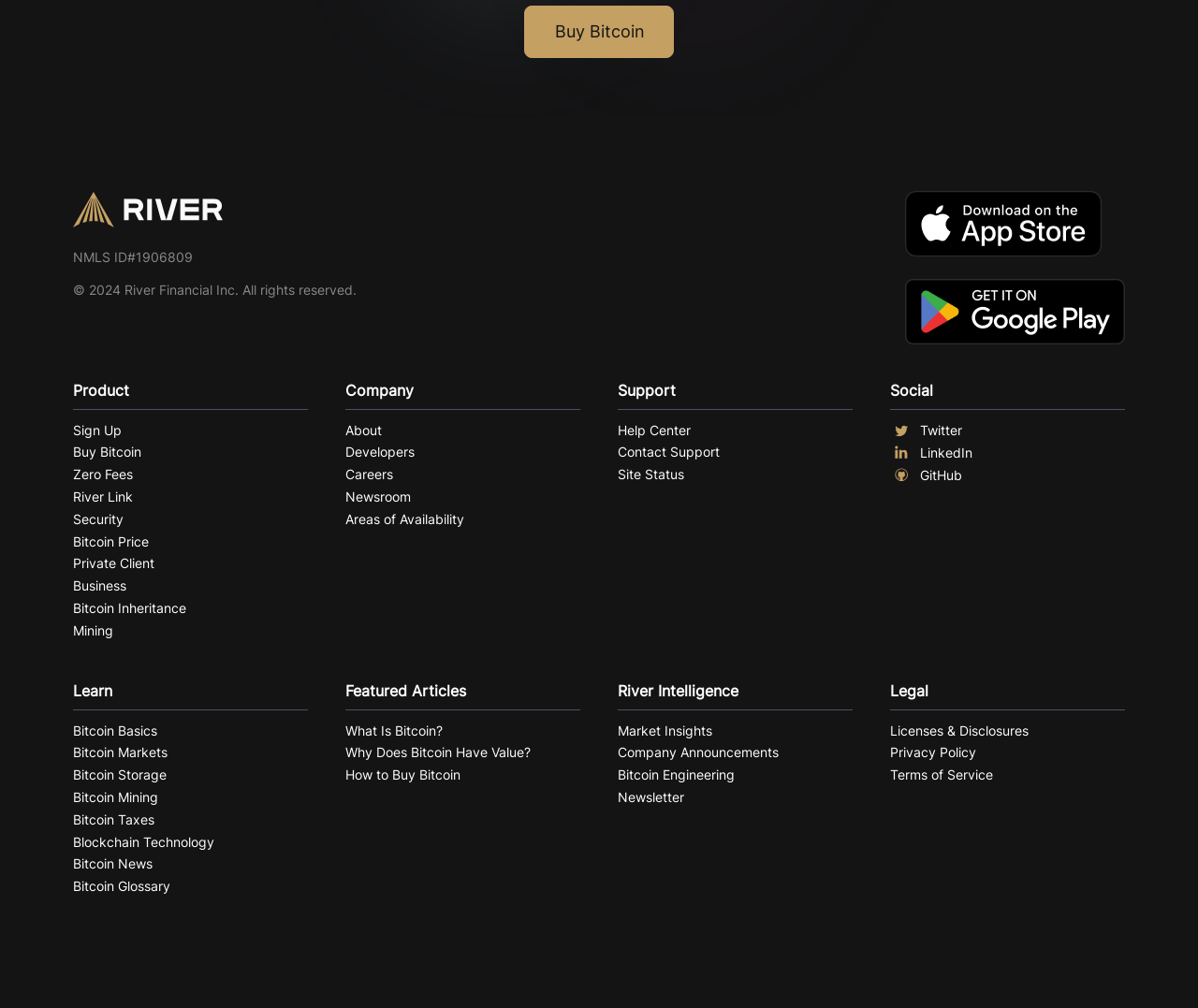Determine the bounding box coordinates in the format (top-left x, top-left y, bottom-right x, bottom-right y). Ensure all values are floating point numbers between 0 and 1. Identify the bounding box of the UI element described by: Why Does Bitcoin Have Value?

[0.288, 0.736, 0.484, 0.758]